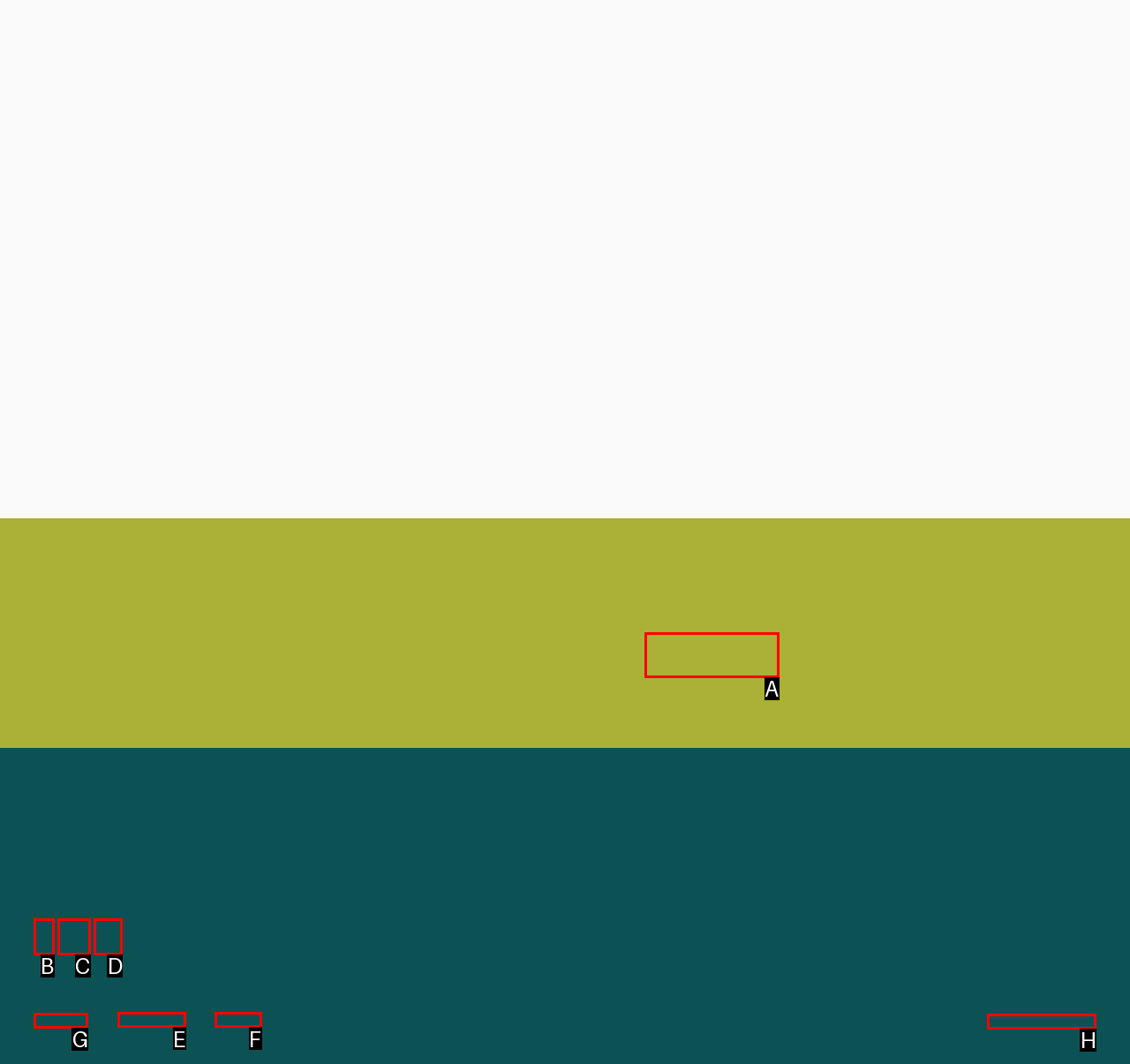Provide the letter of the HTML element that you need to click on to perform the task: Click CONTACT link.
Answer with the letter corresponding to the correct option.

G